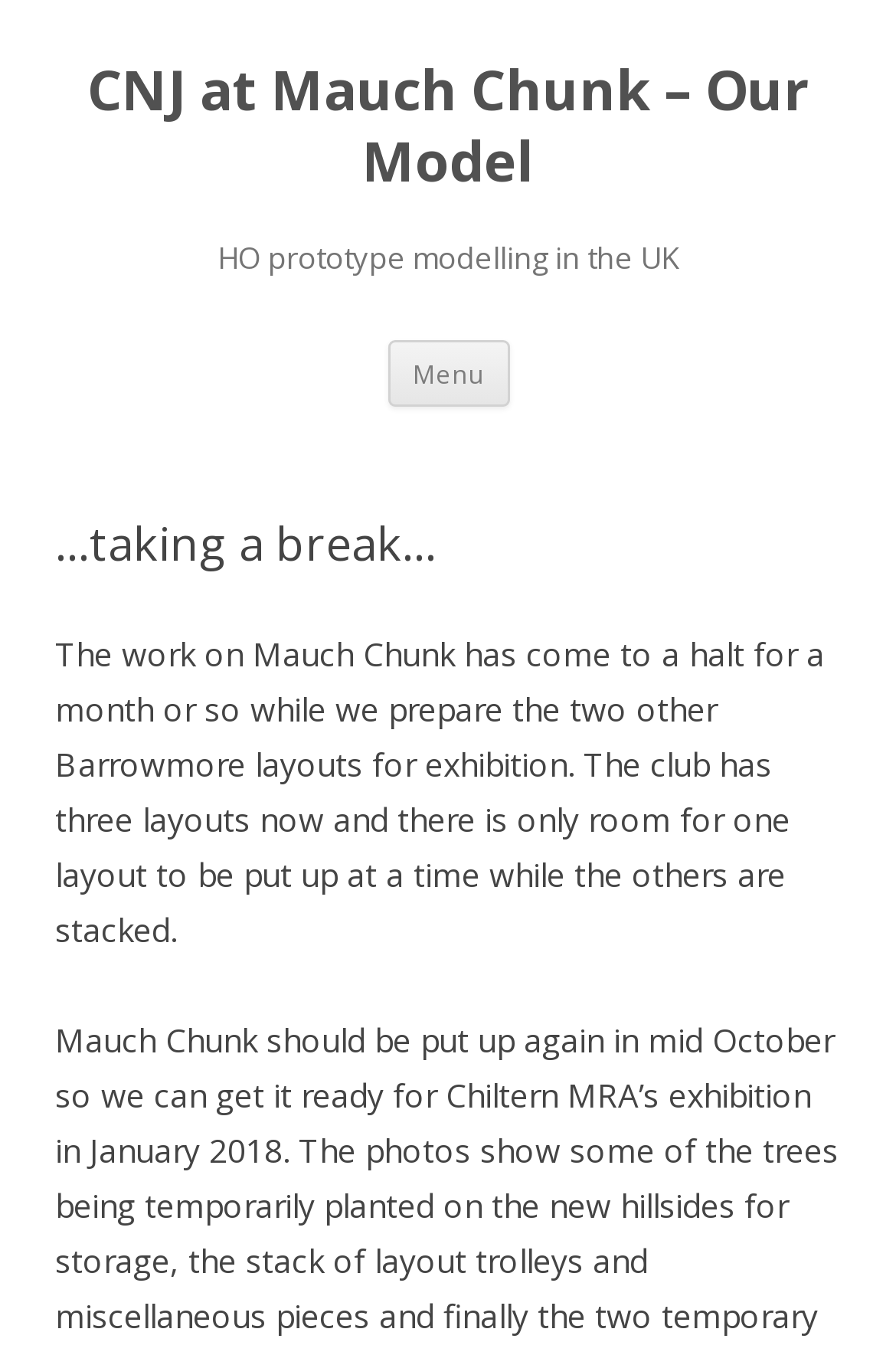What is the current status of Mauch Chunk?
Please respond to the question with a detailed and thorough explanation.

Based on the text content, it is mentioned that 'The work on Mauch Chunk has come to a halt for a month or so...' which indicates that the current status of Mauch Chunk is on hold.